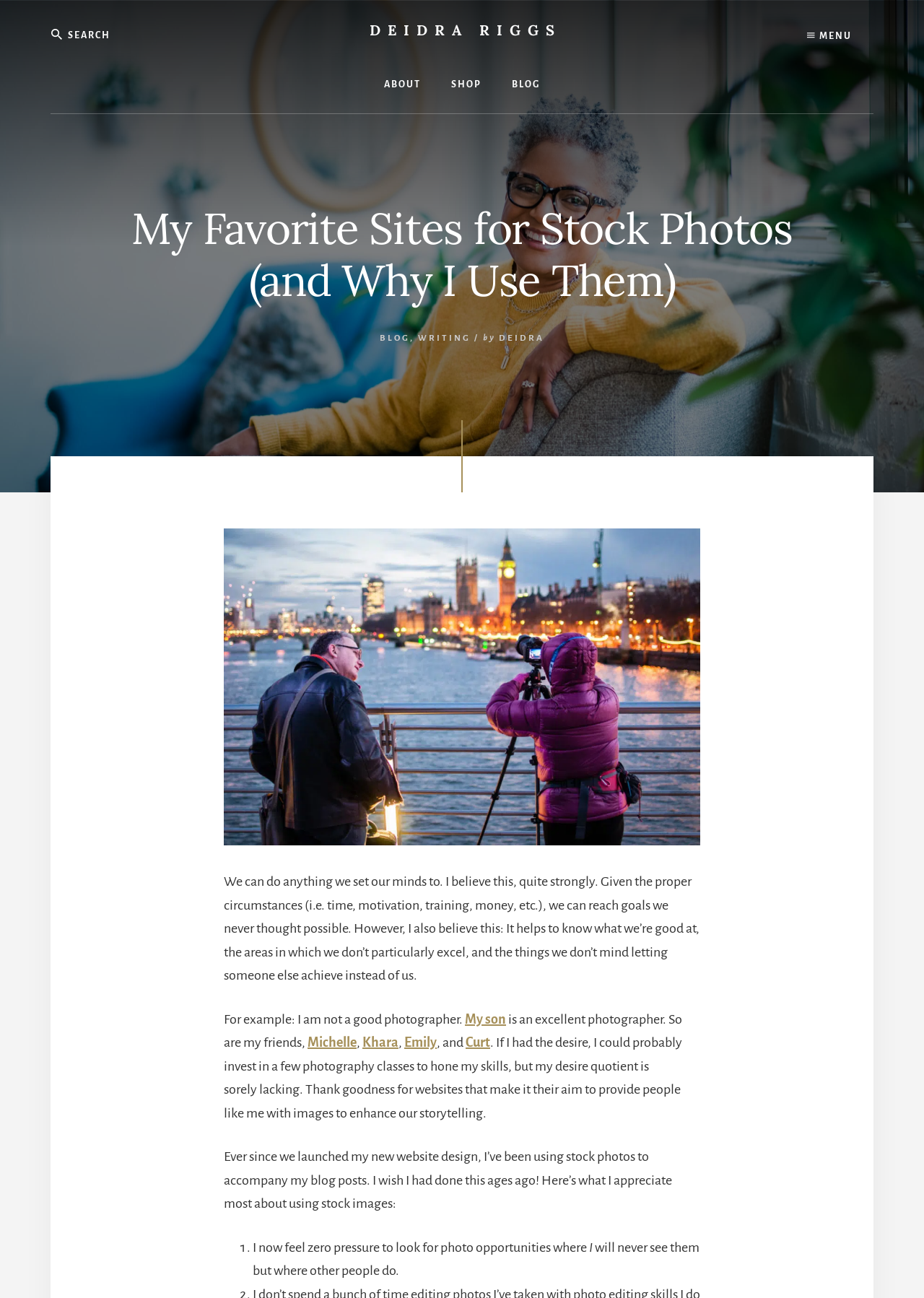Extract the main heading text from the webpage.

My Favorite Sites for Stock Photos (and Why I Use Them)